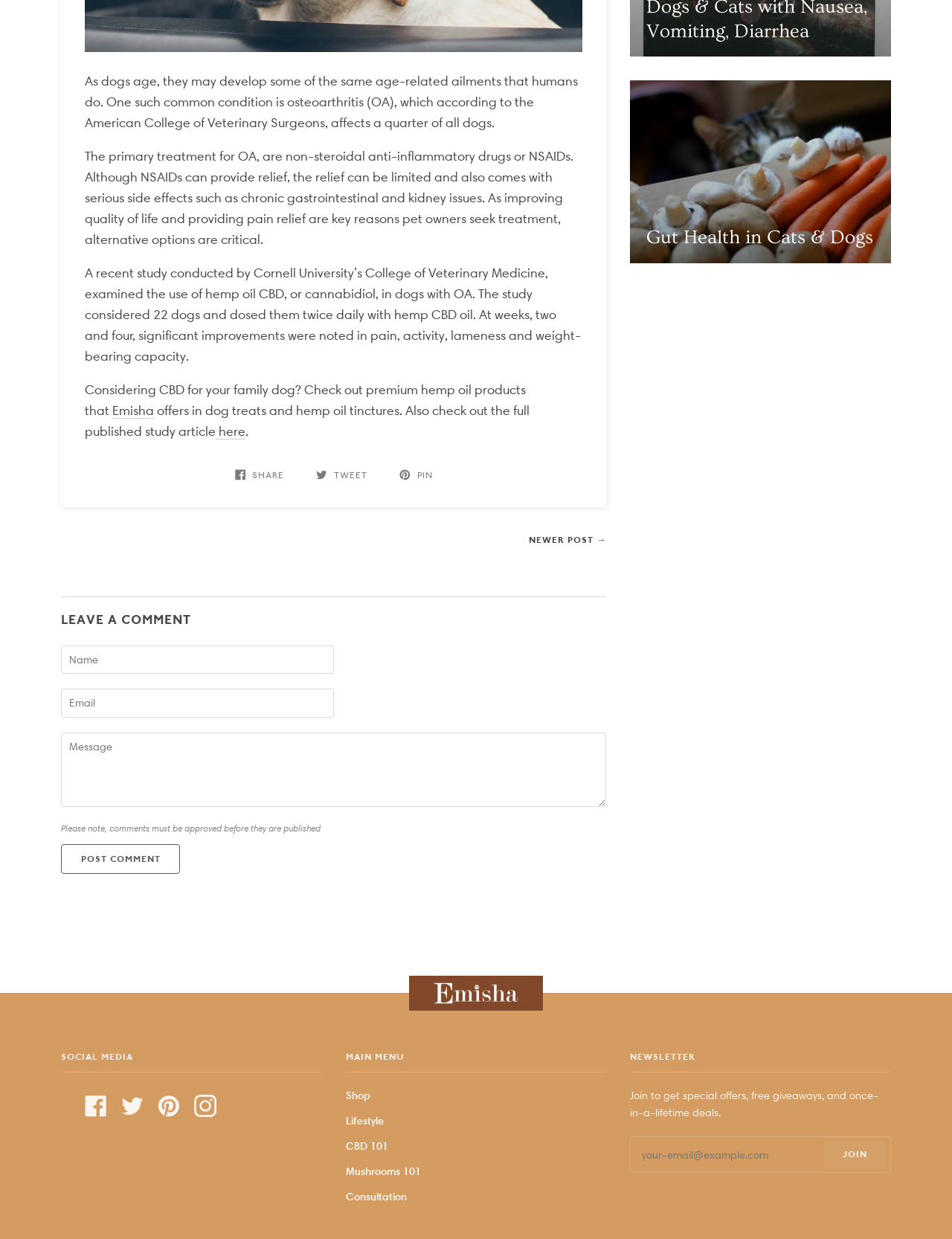Refer to the screenshot and answer the following question in detail:
What is the purpose of the social media links at the bottom of the webpage?

The social media links at the bottom of the webpage allow users to connect with the company on various social media platforms, such as Facebook, Twitter, and Instagram. This suggests that the purpose of these links is to enable users to follow the company's social media accounts.